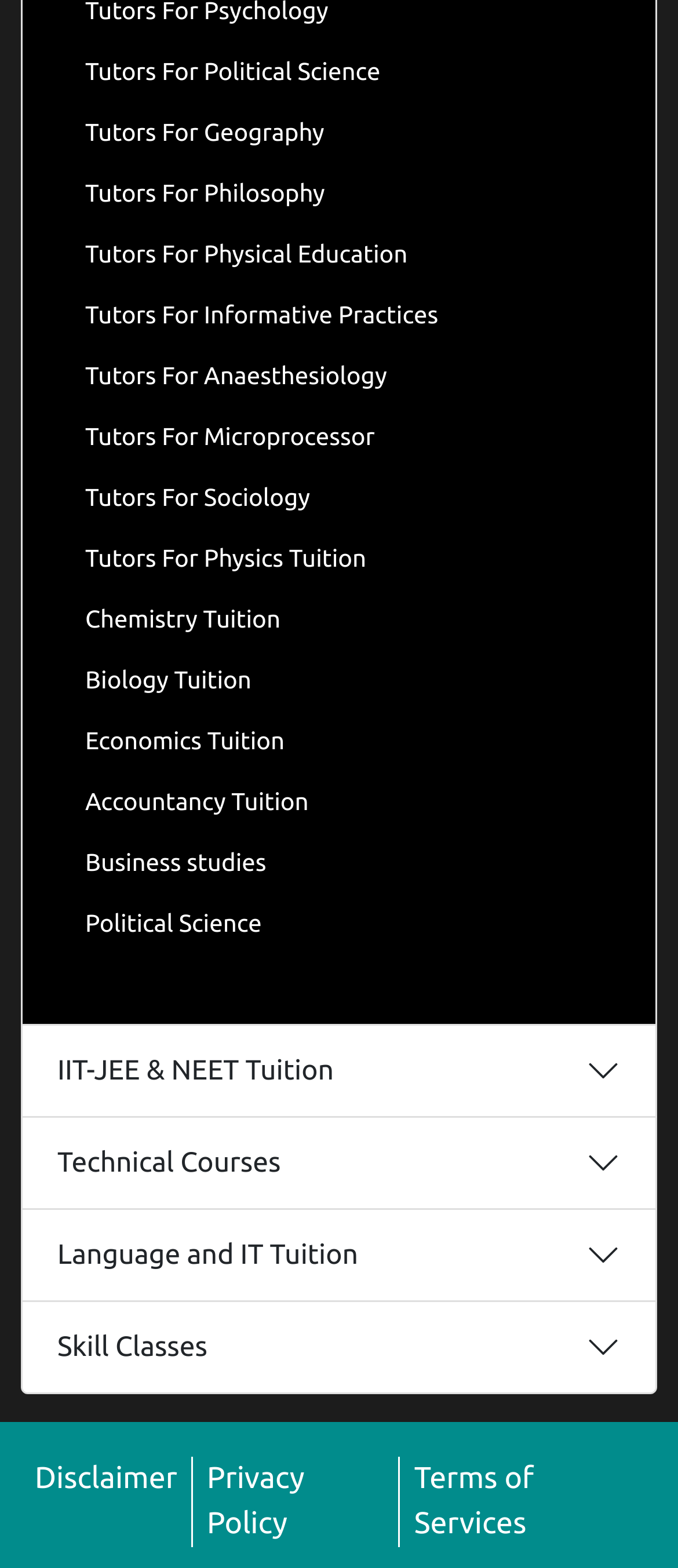Identify the bounding box coordinates of the clickable section necessary to follow the following instruction: "Click Tutors For Political Science". The coordinates should be presented as four float numbers from 0 to 1, i.e., [left, top, right, bottom].

[0.126, 0.037, 0.561, 0.055]